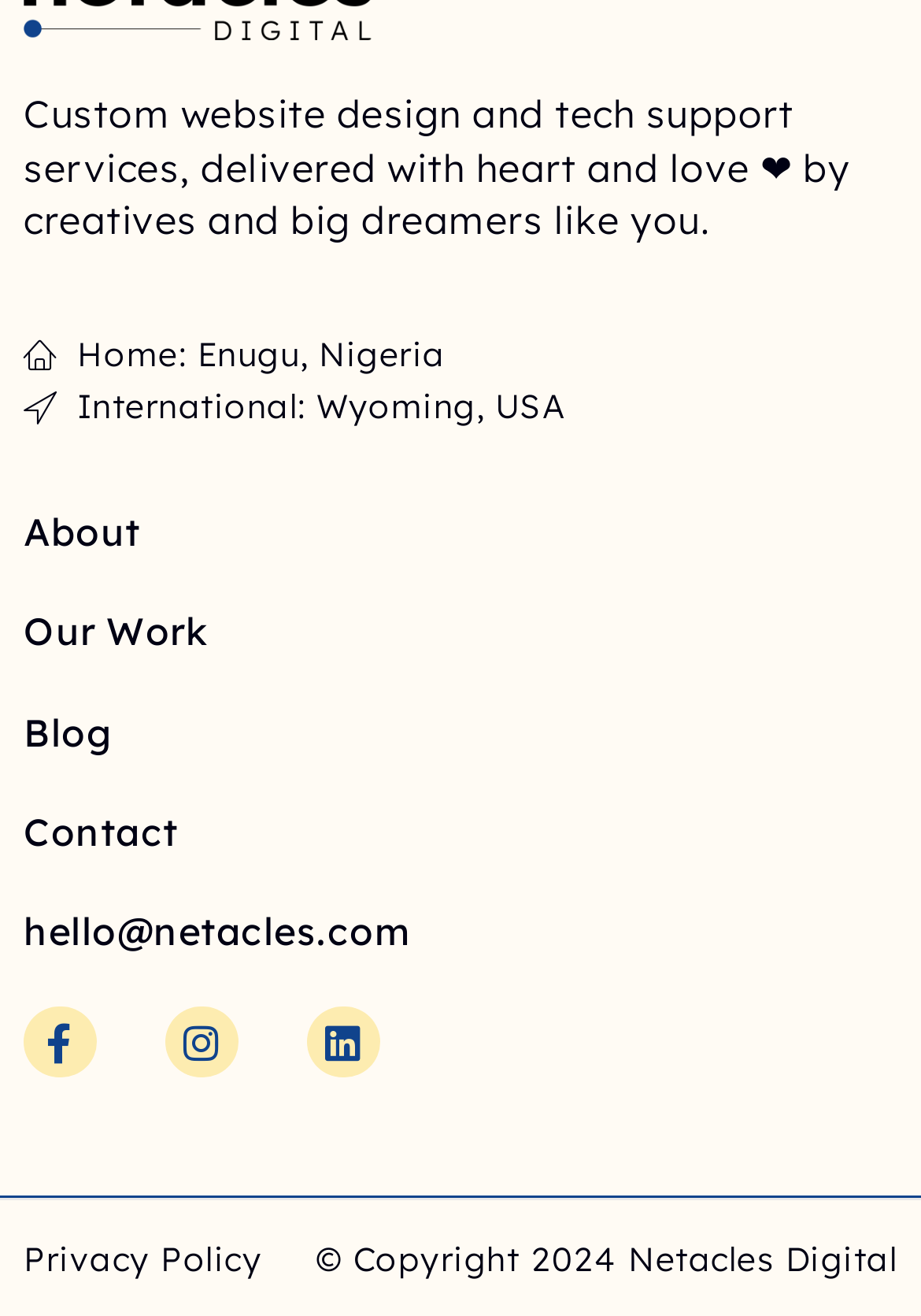Answer the question in one word or a short phrase:
What is the name of the company mentioned on the webpage?

Netacles Digital